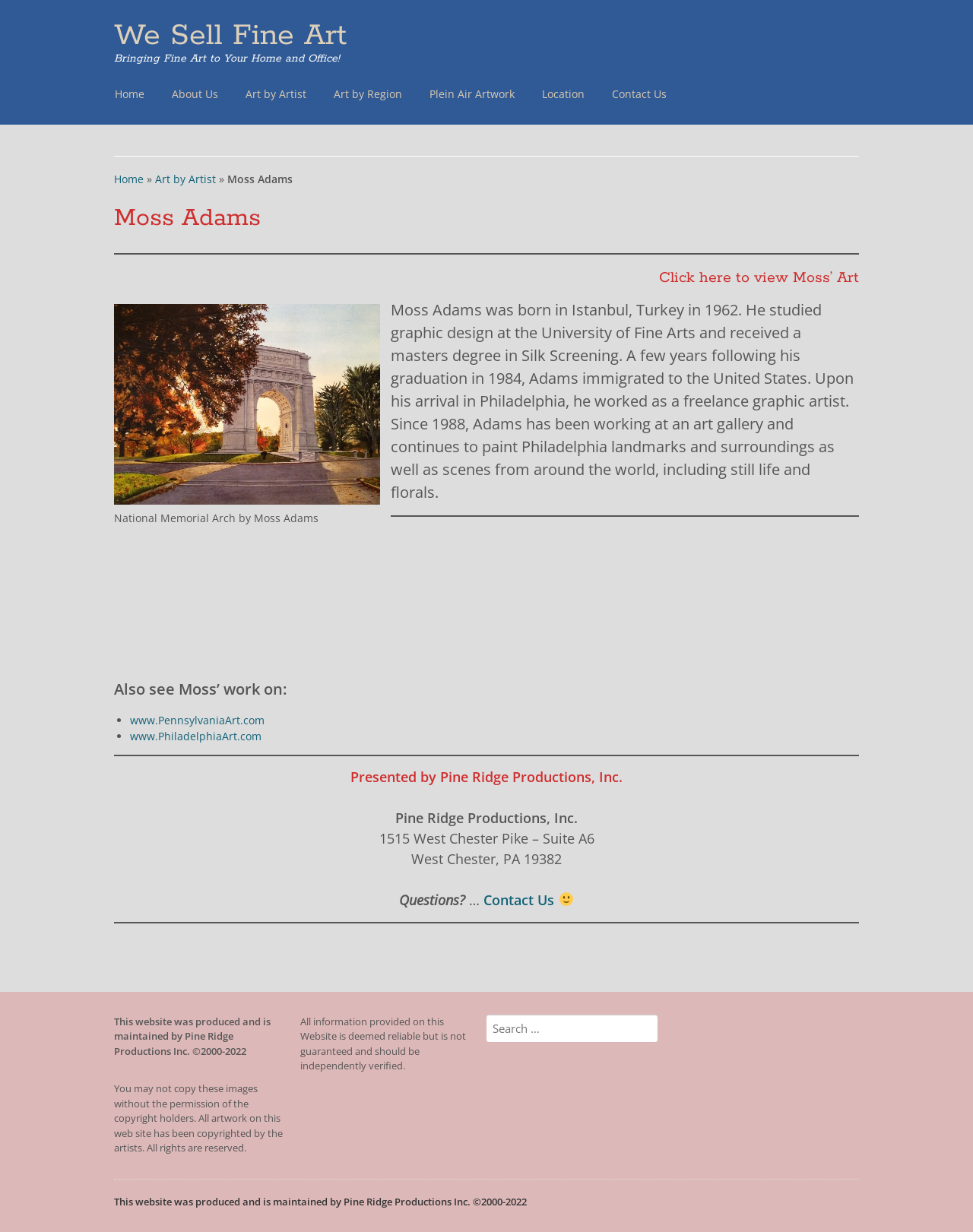Please find the bounding box coordinates of the clickable region needed to complete the following instruction: "Click on the 'Home' link". The bounding box coordinates must consist of four float numbers between 0 and 1, i.e., [left, top, right, bottom].

[0.109, 0.067, 0.158, 0.086]